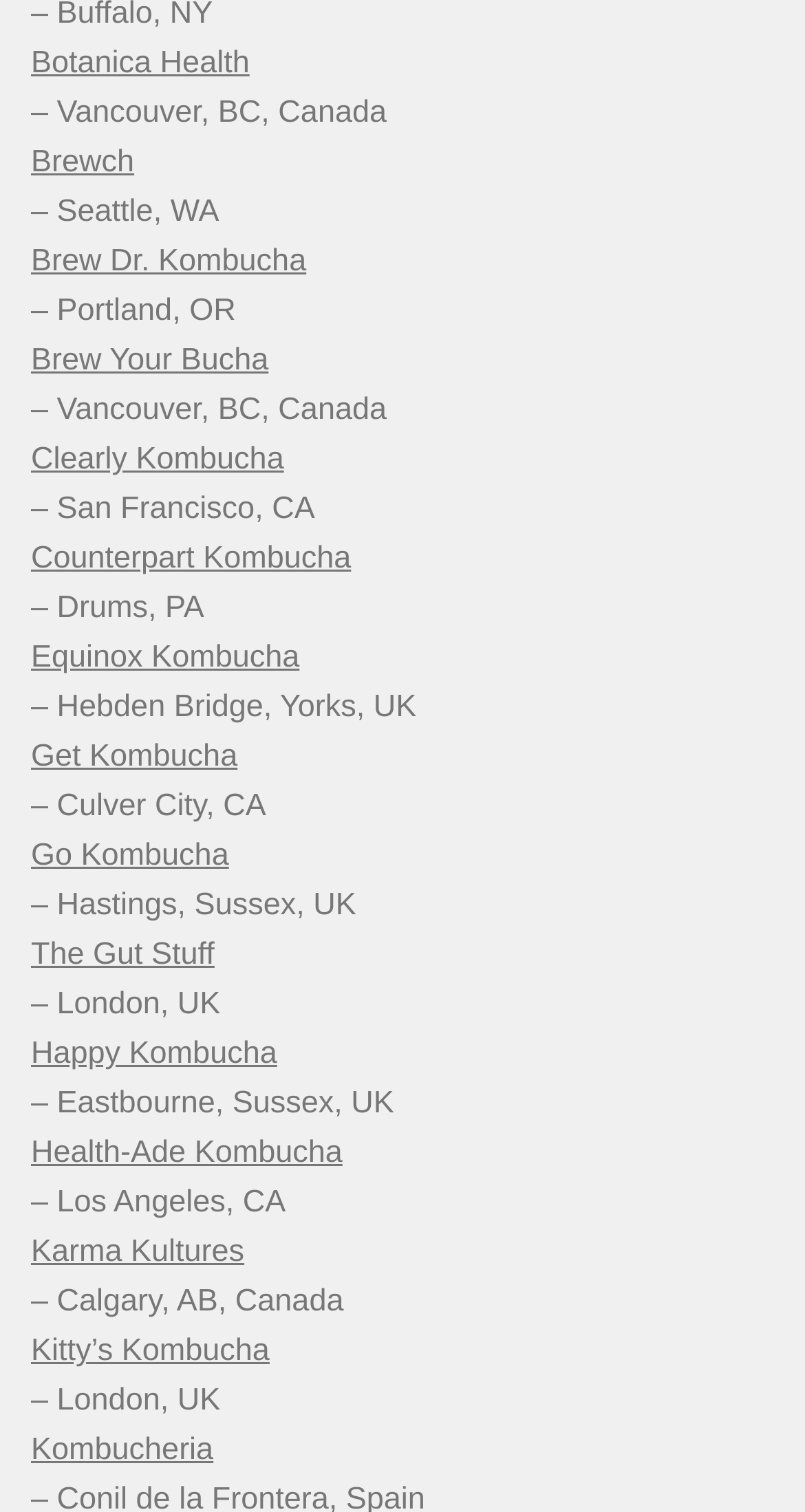How many kombucha brands are from the UK?
Give a one-word or short-phrase answer derived from the screenshot.

5